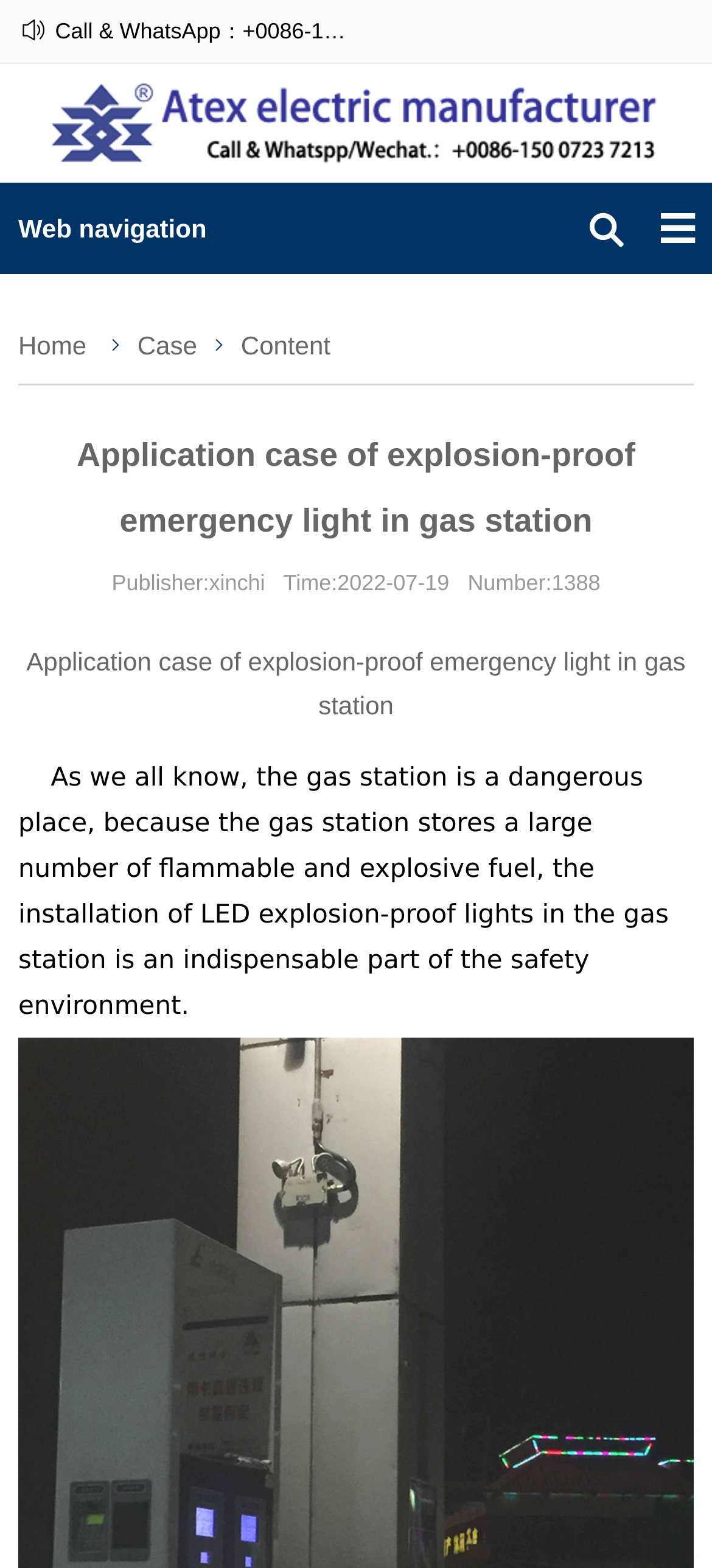Refer to the element description parent_node: Web navigation and identify the corresponding bounding box in the screenshot. Format the coordinates as (top-left x, top-left y, bottom-right x, bottom-right y) with values in the range of 0 to 1.

[0.928, 0.117, 0.974, 0.175]